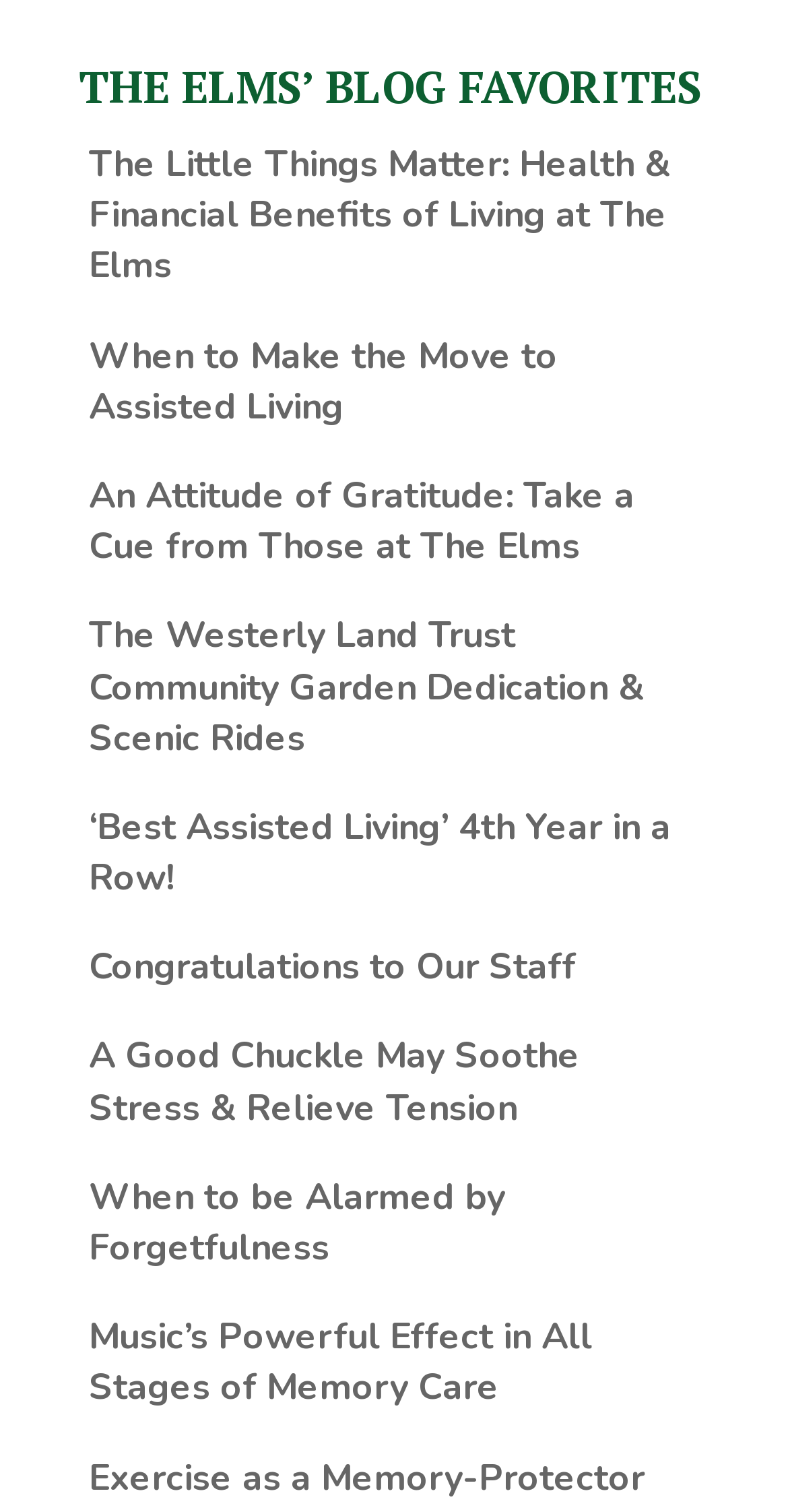What is the vertical position of the link 'When to Make the Move to Assisted Living'?
Using the image as a reference, answer the question with a short word or phrase.

Above the middle